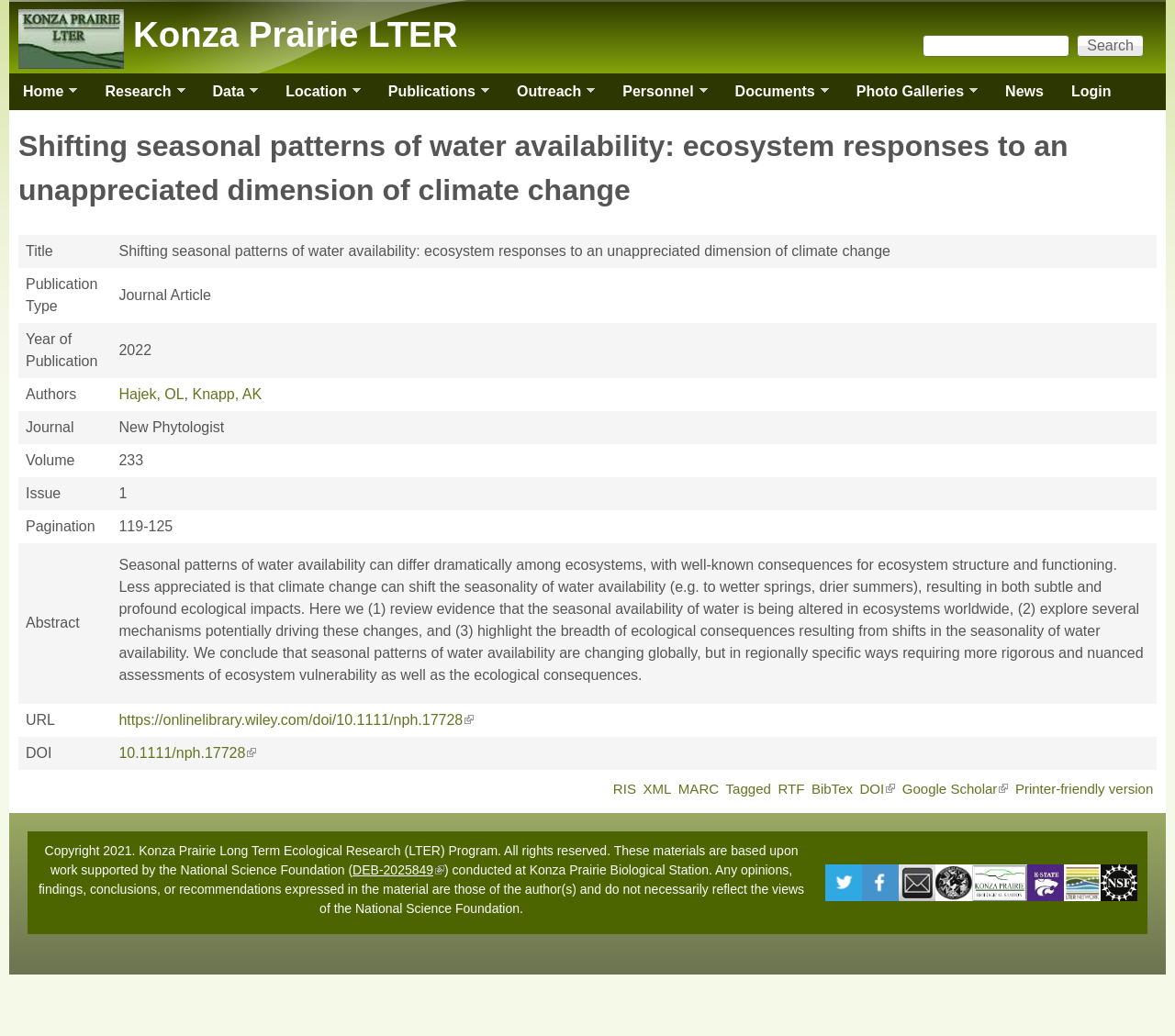Generate a thorough description of the webpage.

This webpage is about a research article titled "Shifting seasonal patterns of water availability: ecosystem responses to an unappreciated dimension of climate change" from the Konza Prairie LTER program. 

At the top of the page, there is a link to skip to the main content, followed by the program's logo and a heading with the program's name. A search bar is located at the top right corner of the page. 

Below the search bar, there is a main menu with links to various sections of the website, including Home, Research, Data, Location, Publications, Outreach, Personnel, Documents, Photo Galleries, News, and Login.

The main content of the page is an article summary, which is presented in a table format. The table has several rows, each containing information about the article, such as title, publication type, year of publication, authors, journal, volume, issue, pagination, abstract, URL, and DOI. The abstract provides a detailed summary of the article, discussing how climate change affects the seasonal patterns of water availability in ecosystems and the ecological consequences of these changes.

At the bottom of the page, there are links to download the article in various formats, including Printer-friendly version, Google Scholar, DOI, BibTex, RTF, Tagged, MARC, XML, and RIS. 

Finally, the page footer contains copyright information, a statement about the funding source, and logos of the National Science Foundation, LTER, and Kansas State University.